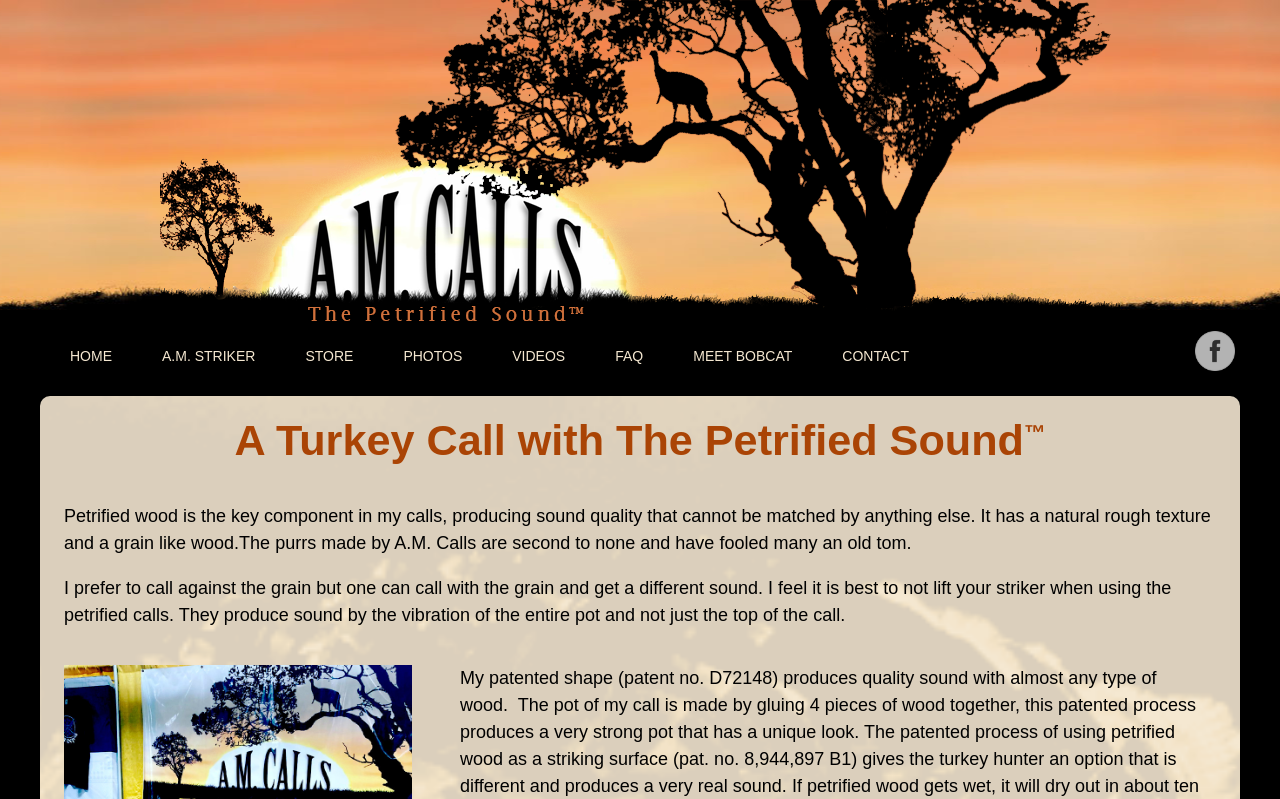Find the headline of the webpage and generate its text content.

A Turkey Call with The Petrified Sound™